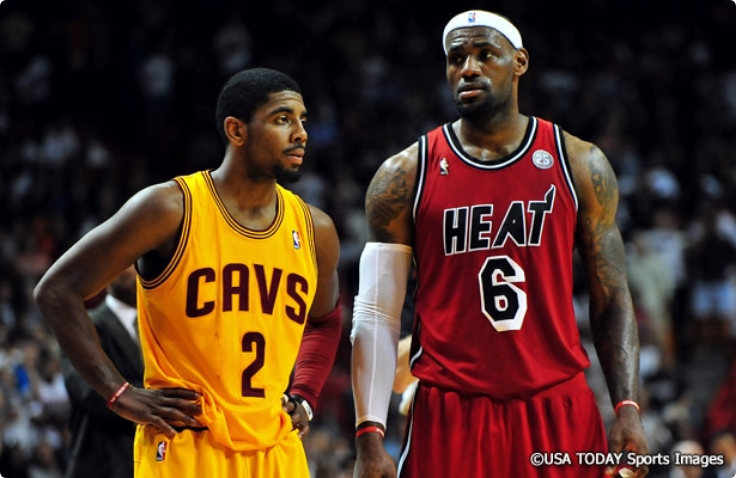Which team does LeBron James play for?
Based on the screenshot, provide a one-word or short-phrase response.

Miami Heat